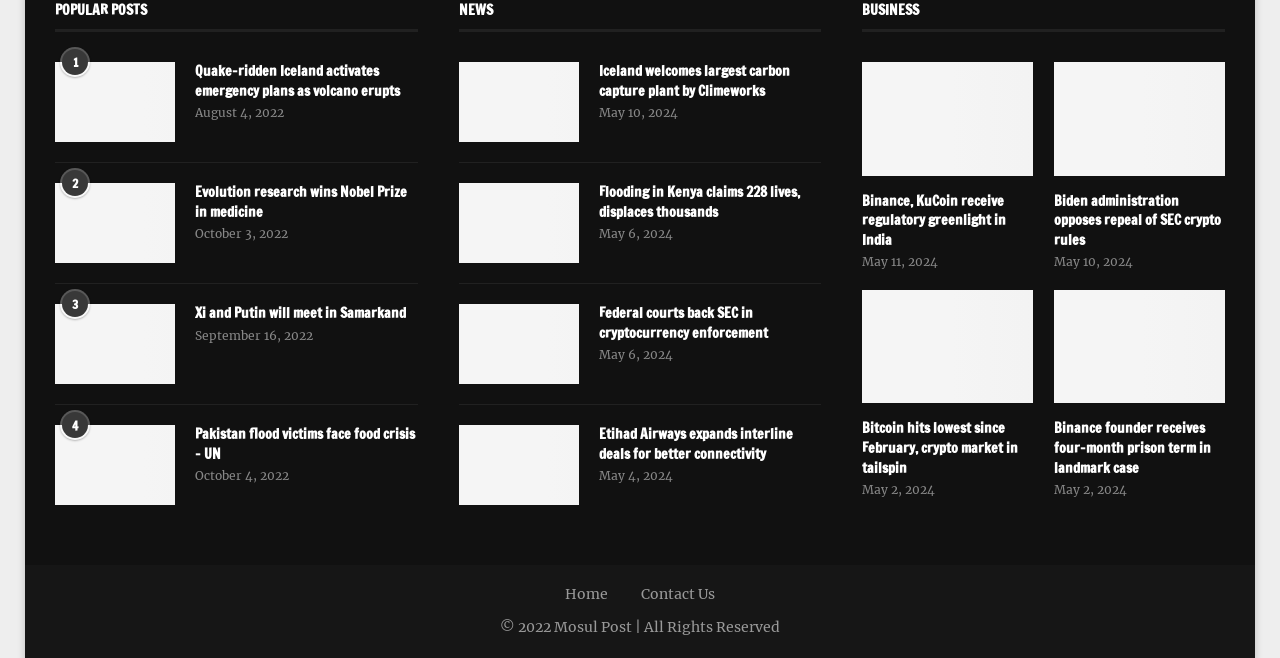Provide a brief response using a word or short phrase to this question:
How many news articles are there in the 'POPULAR POSTS' category?

5